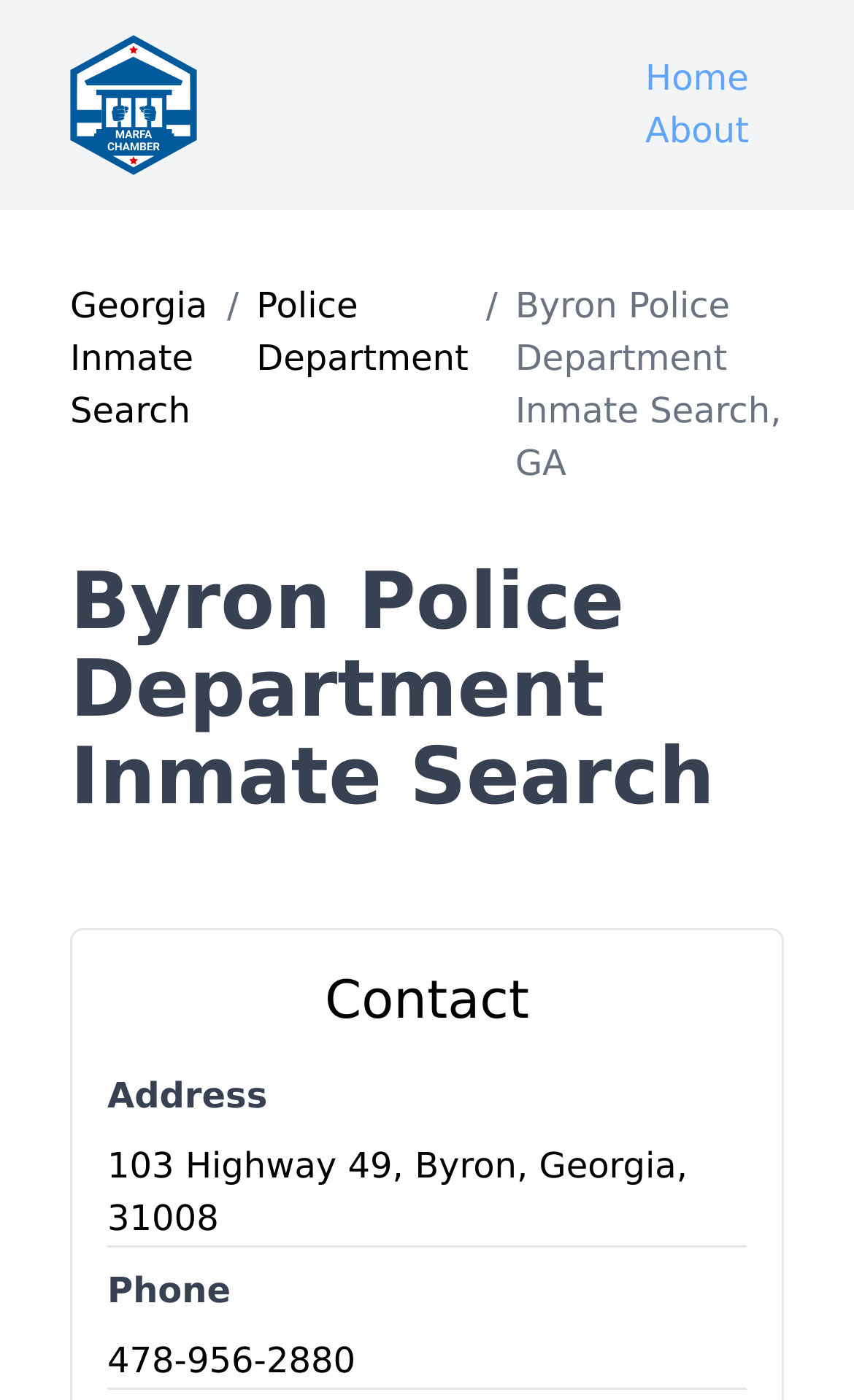What is the purpose of this webpage?
Can you provide a detailed and comprehensive answer to the question?

I inferred the purpose of the webpage by looking at the various elements on the page, including the heading 'Byron Police Department Inmate Search' and the links to 'Georgia Inmate Search' and 'Police Department'. These elements suggest that the webpage is intended for searching for inmates.